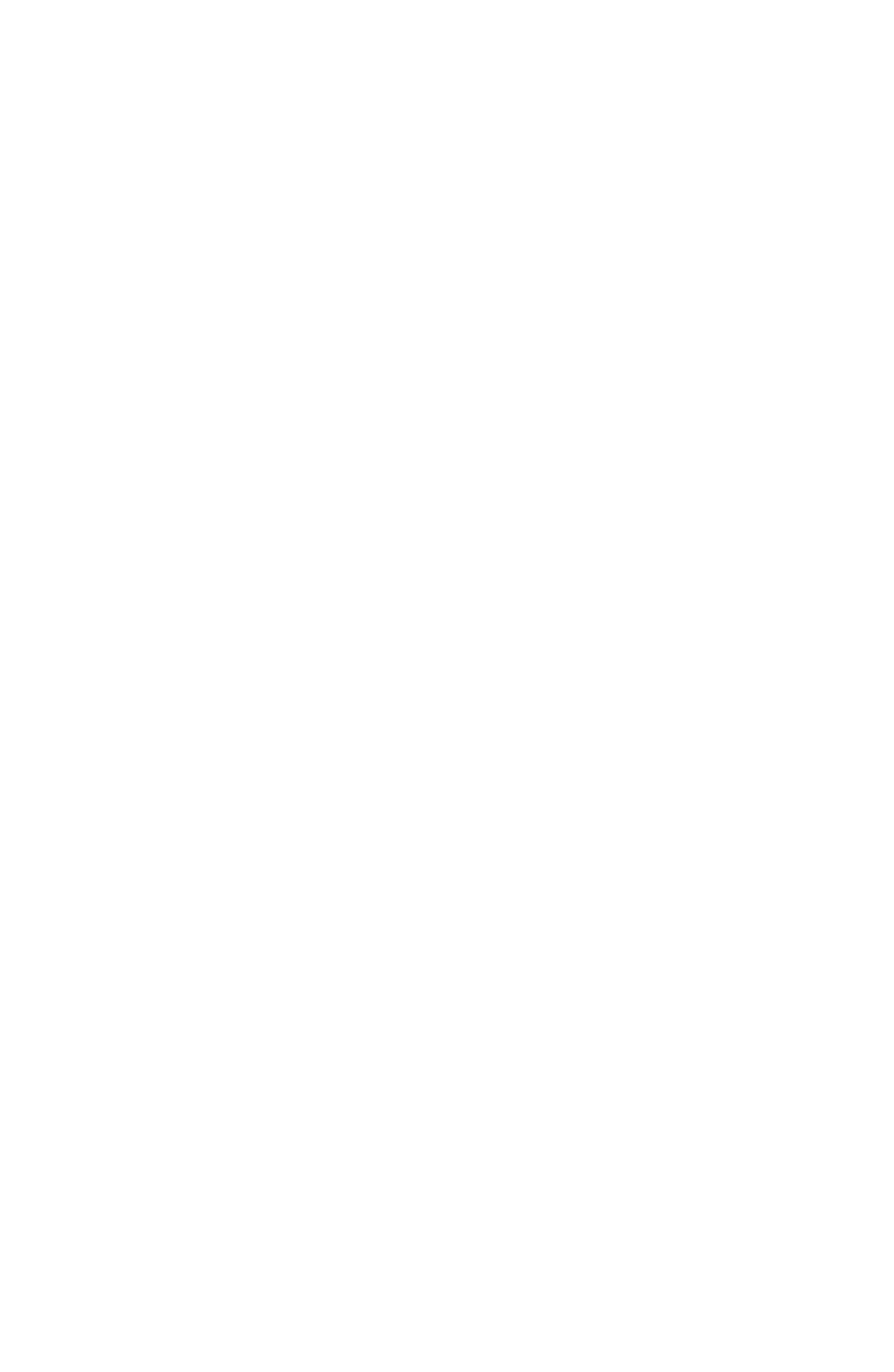How many links are there in total?
Based on the screenshot, respond with a single word or phrase.

34